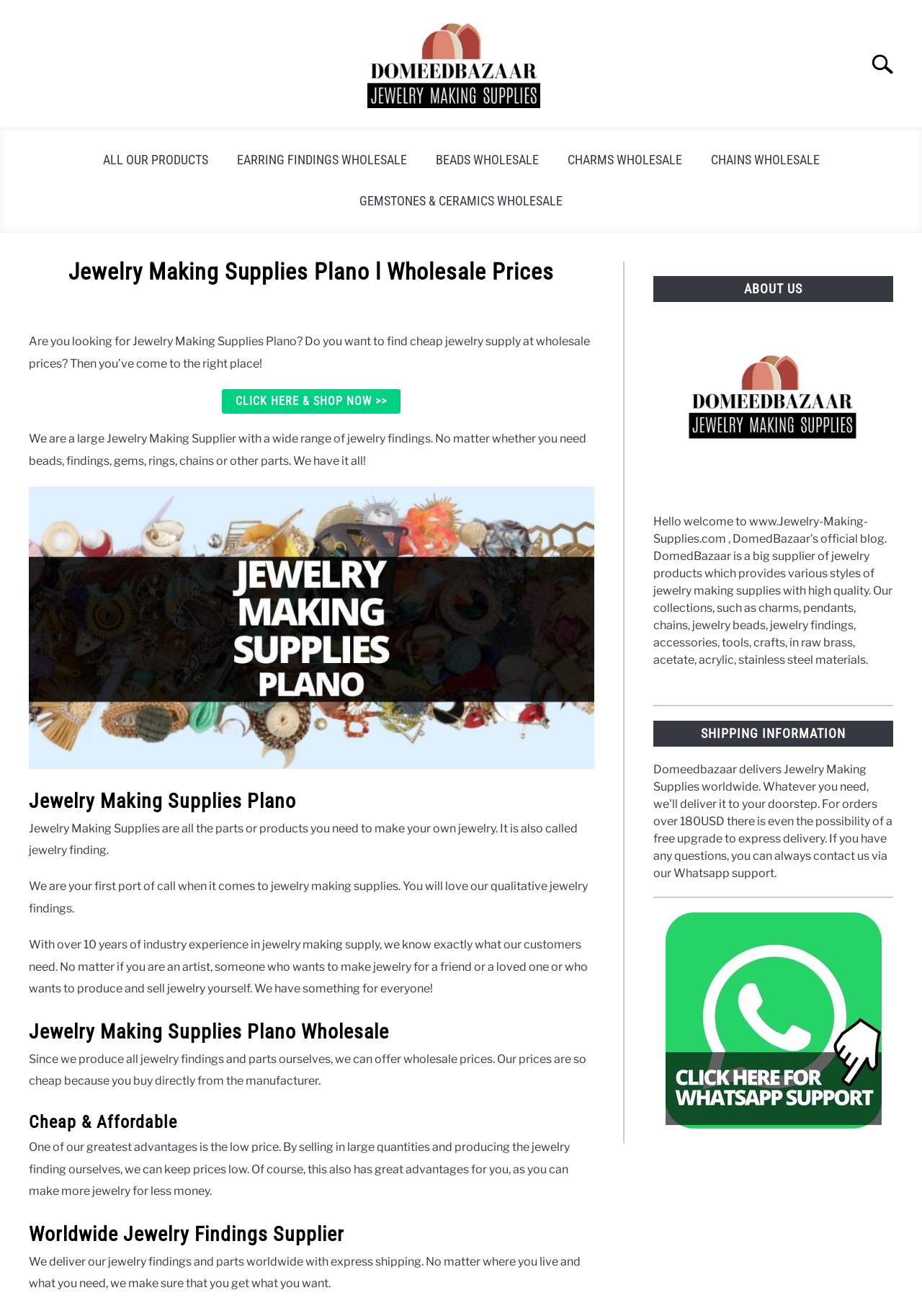Locate the bounding box coordinates of the clickable region necessary to complete the following instruction: "Read the blog series 5/5". Provide the coordinates in the format of four float numbers between 0 and 1, i.e., [left, top, right, bottom].

None